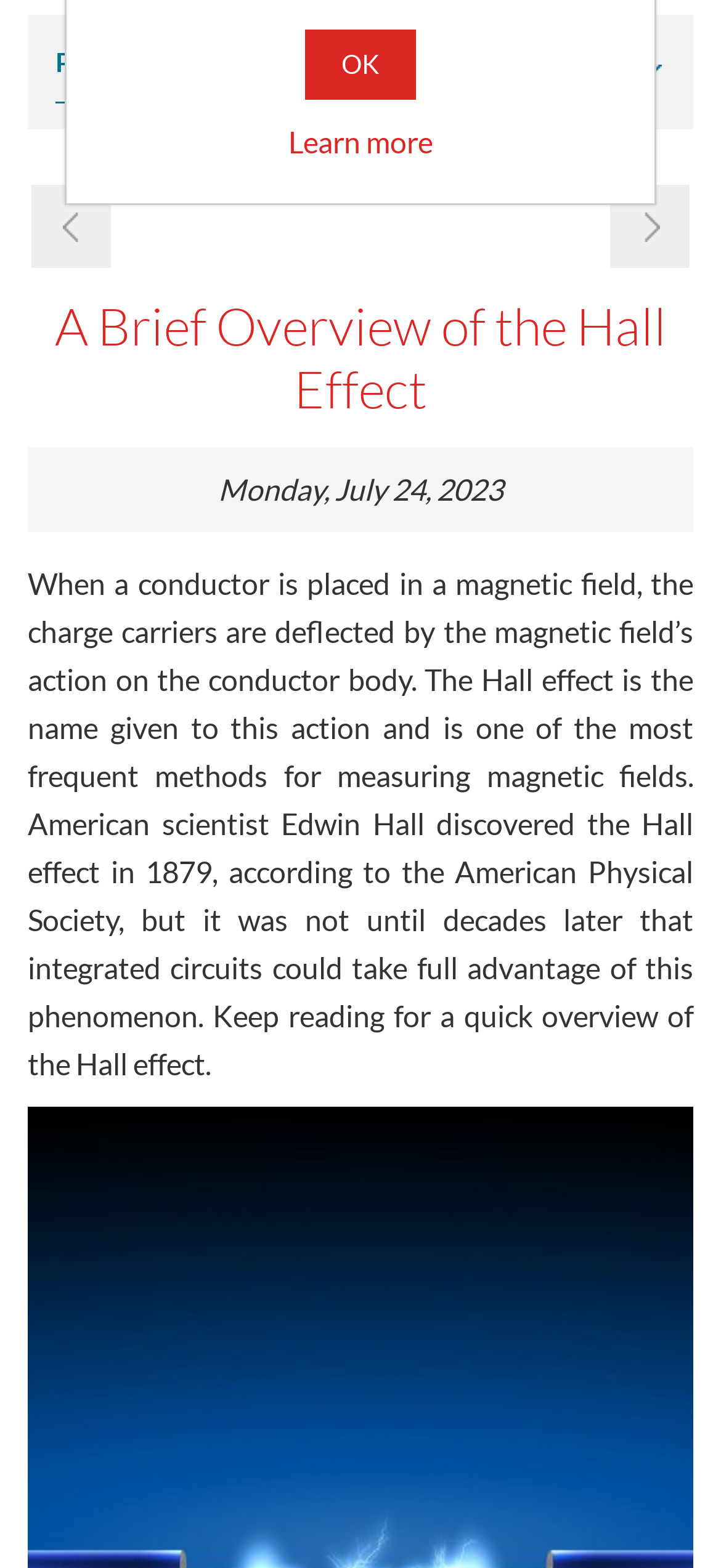Find and provide the bounding box coordinates for the UI element described with: "OK".

[0.423, 0.019, 0.577, 0.064]